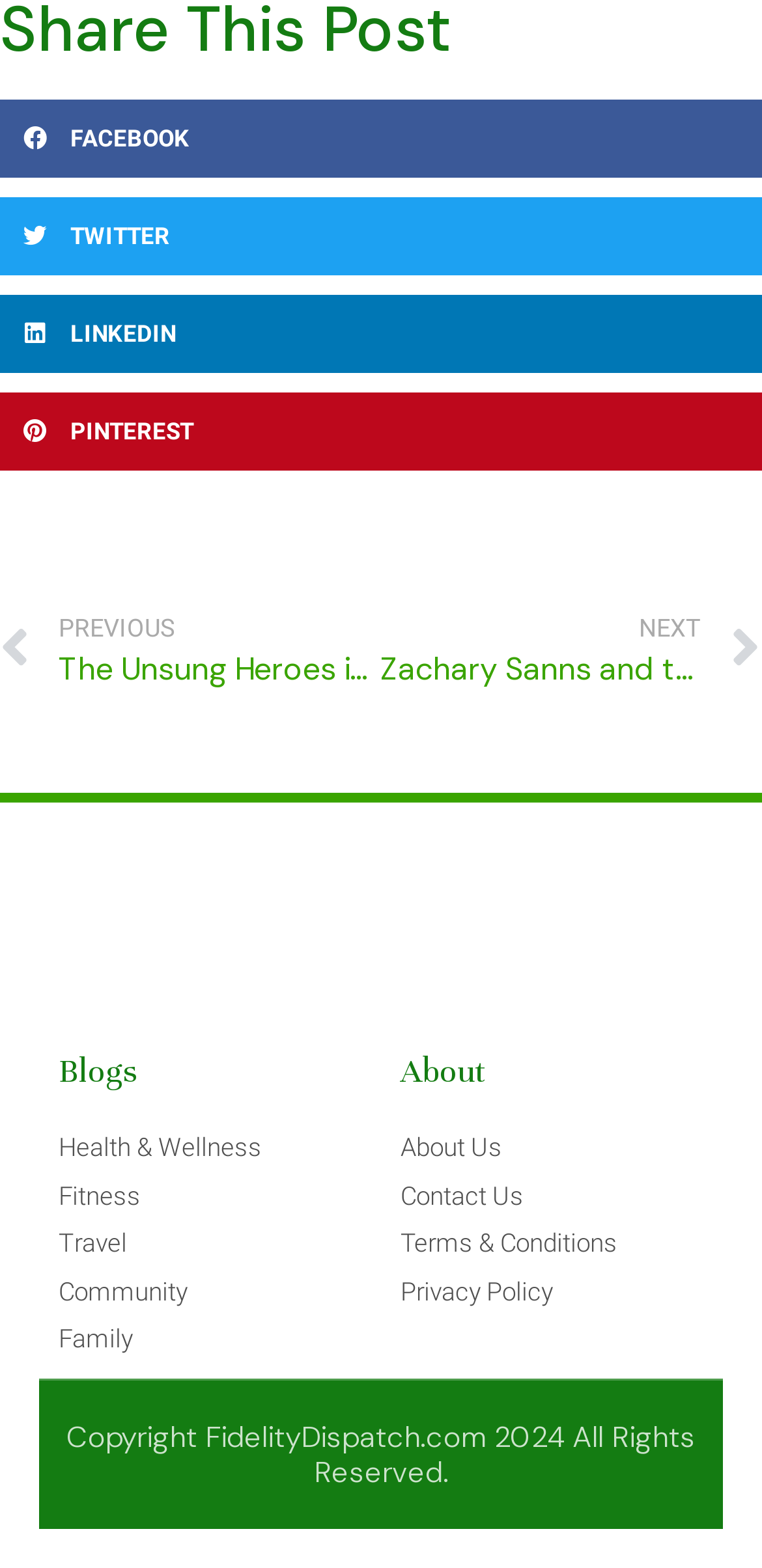Give a concise answer of one word or phrase to the question: 
What social media platforms can be shared?

Facebook, Twitter, LinkedIn, Pinterest